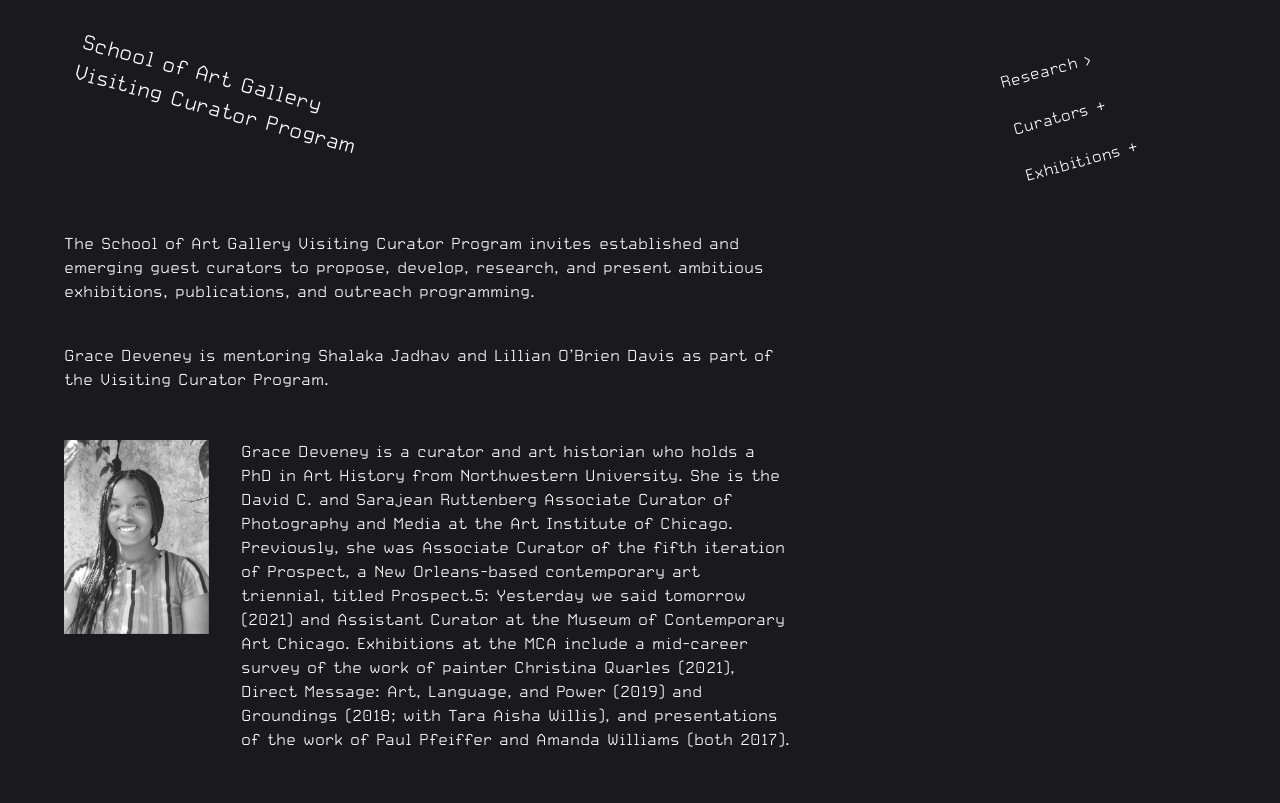Determine the bounding box for the UI element that matches this description: "Curators +".

[0.79, 0.119, 0.866, 0.172]